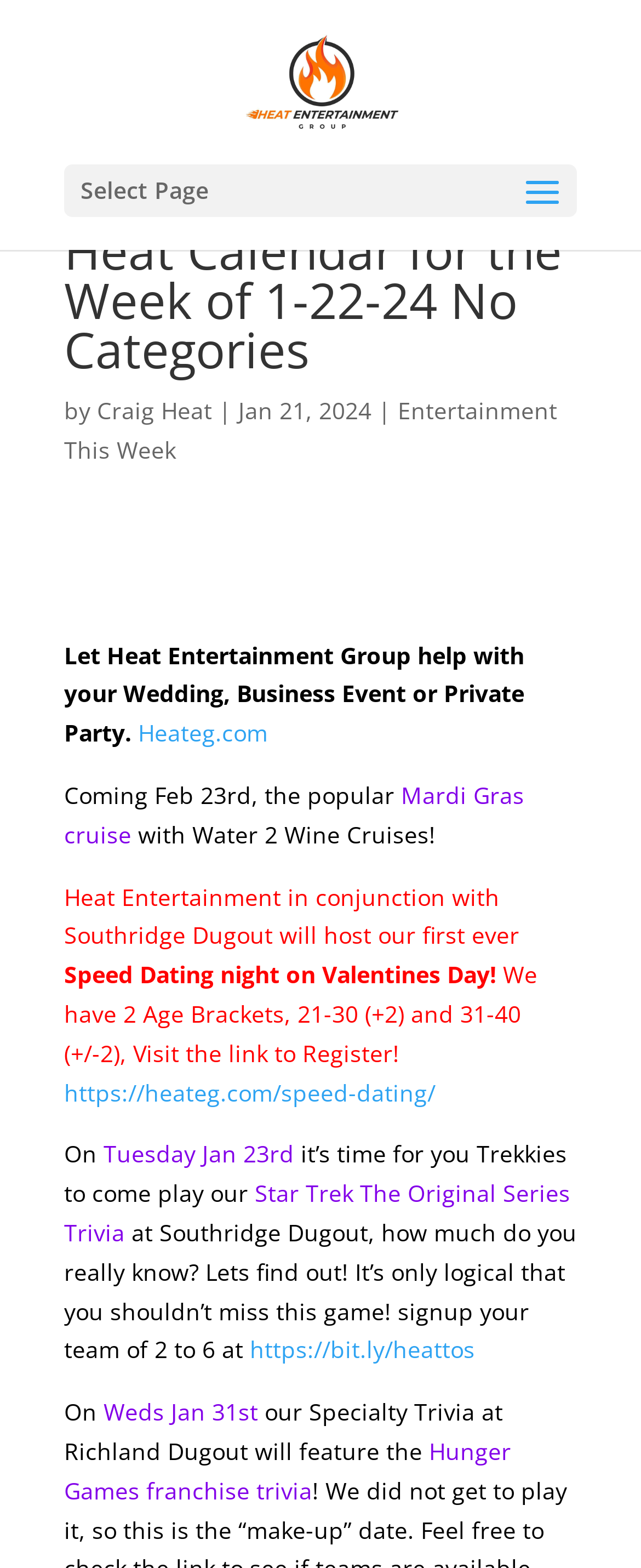What is the title or heading displayed on the webpage?

Heat Calendar for the Week of 1-22-24 No Categories